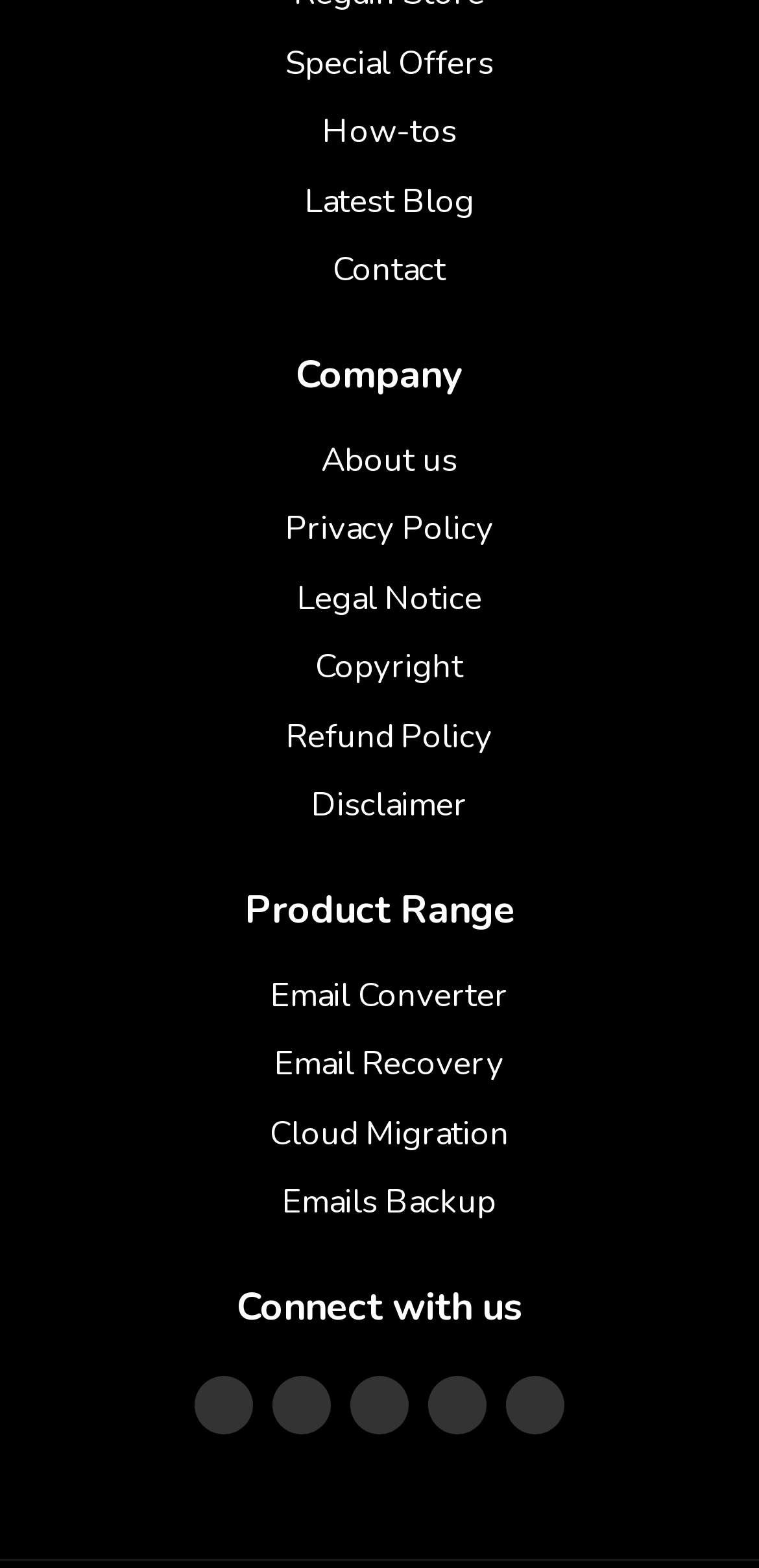From the image, can you give a detailed response to the question below:
How many links are there in the footer section?

I looked at the links in the footer section and counted 9 links: About us, Privacy Policy, Legal Notice, Copyright, Refund Policy, Disclaimer, Email Converter, Email Recovery, and Cloud Migration.